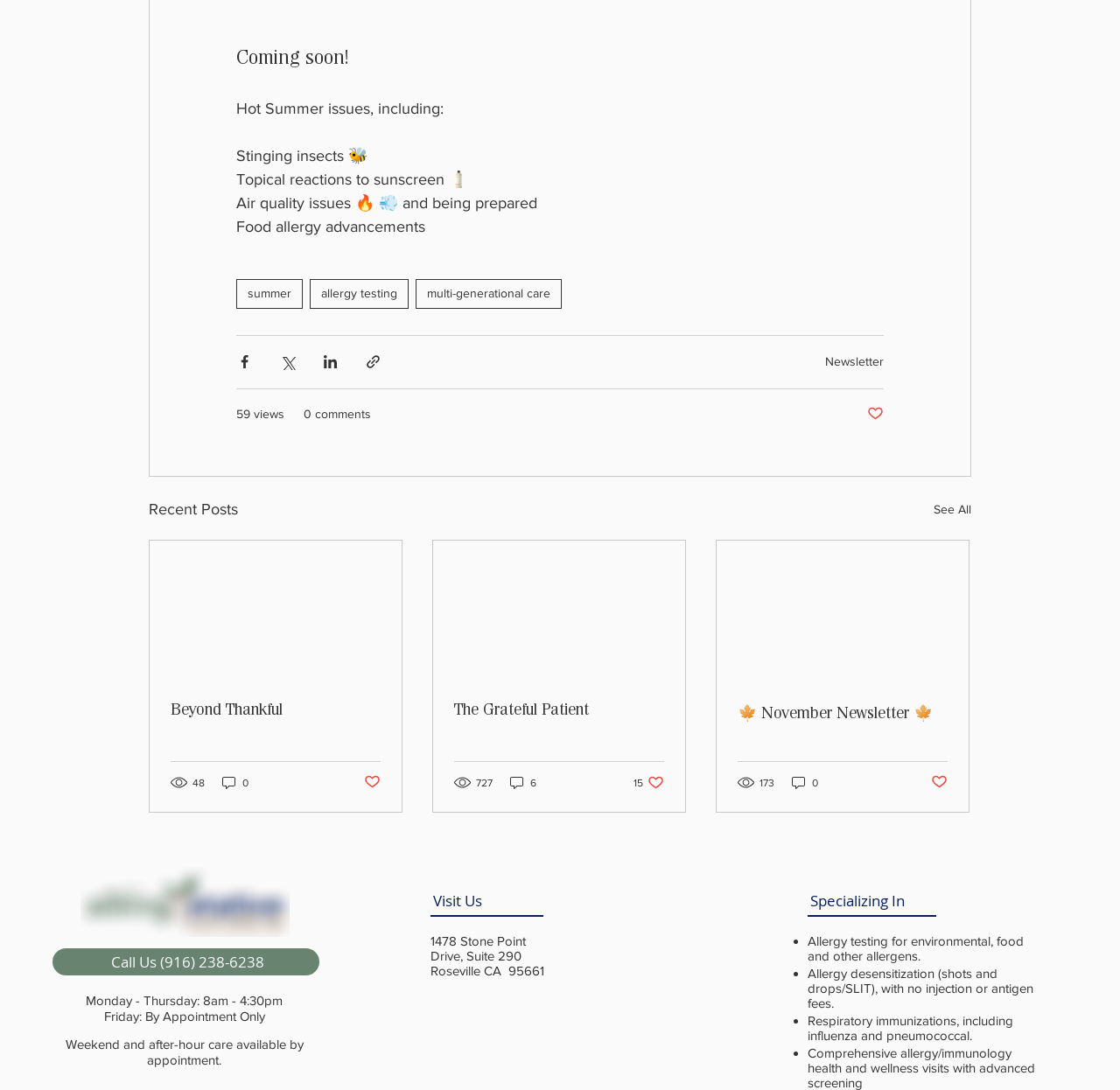Please answer the following question as detailed as possible based on the image: 
What is the name of the allergy station?

I found the answer by looking at the image element with the text 'The Allergy Station, Roseville, CA' at the bottom of the webpage.